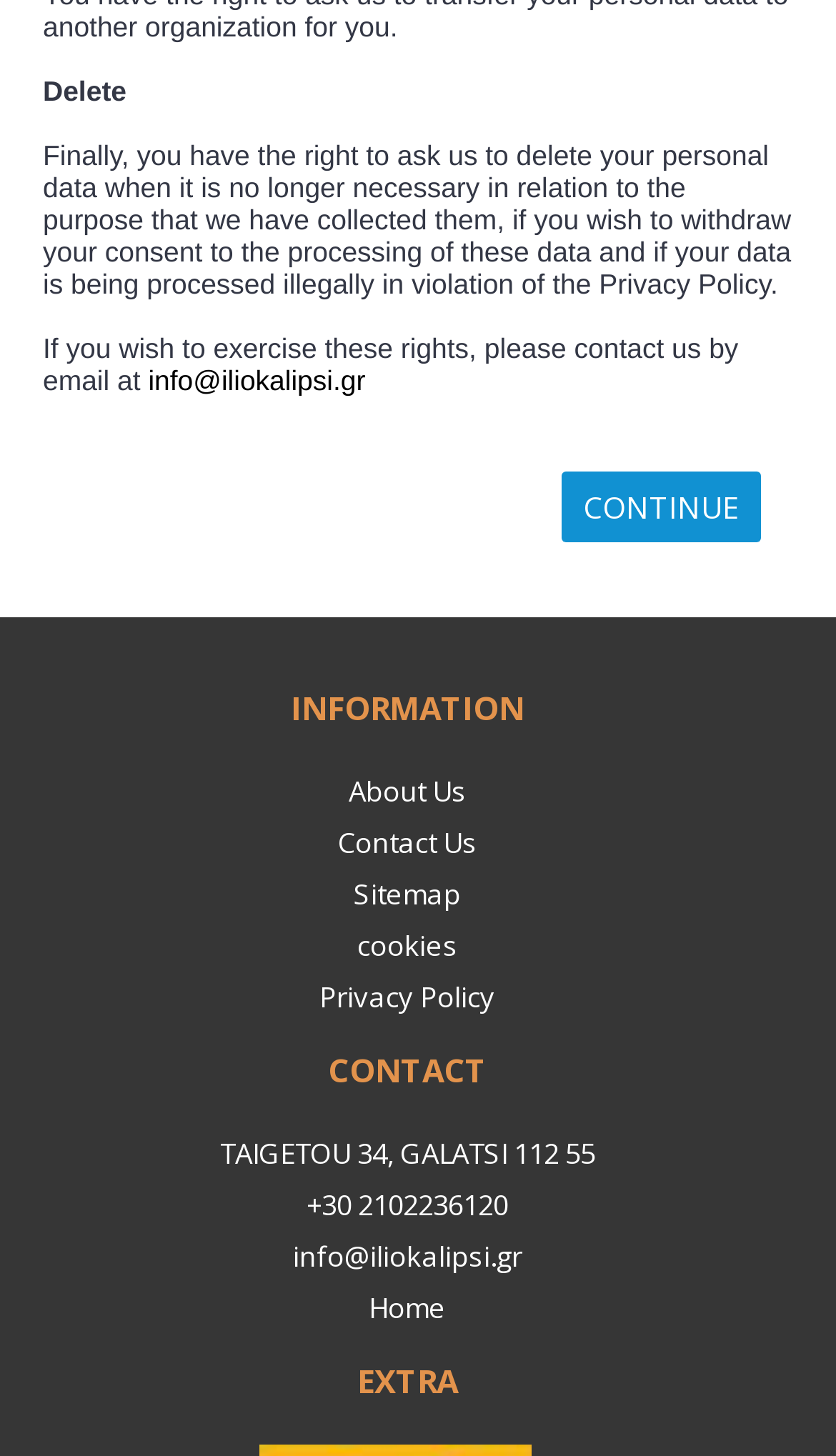Please find the bounding box for the UI component described as follows: "Sitemap".

[0.038, 0.601, 0.936, 0.627]